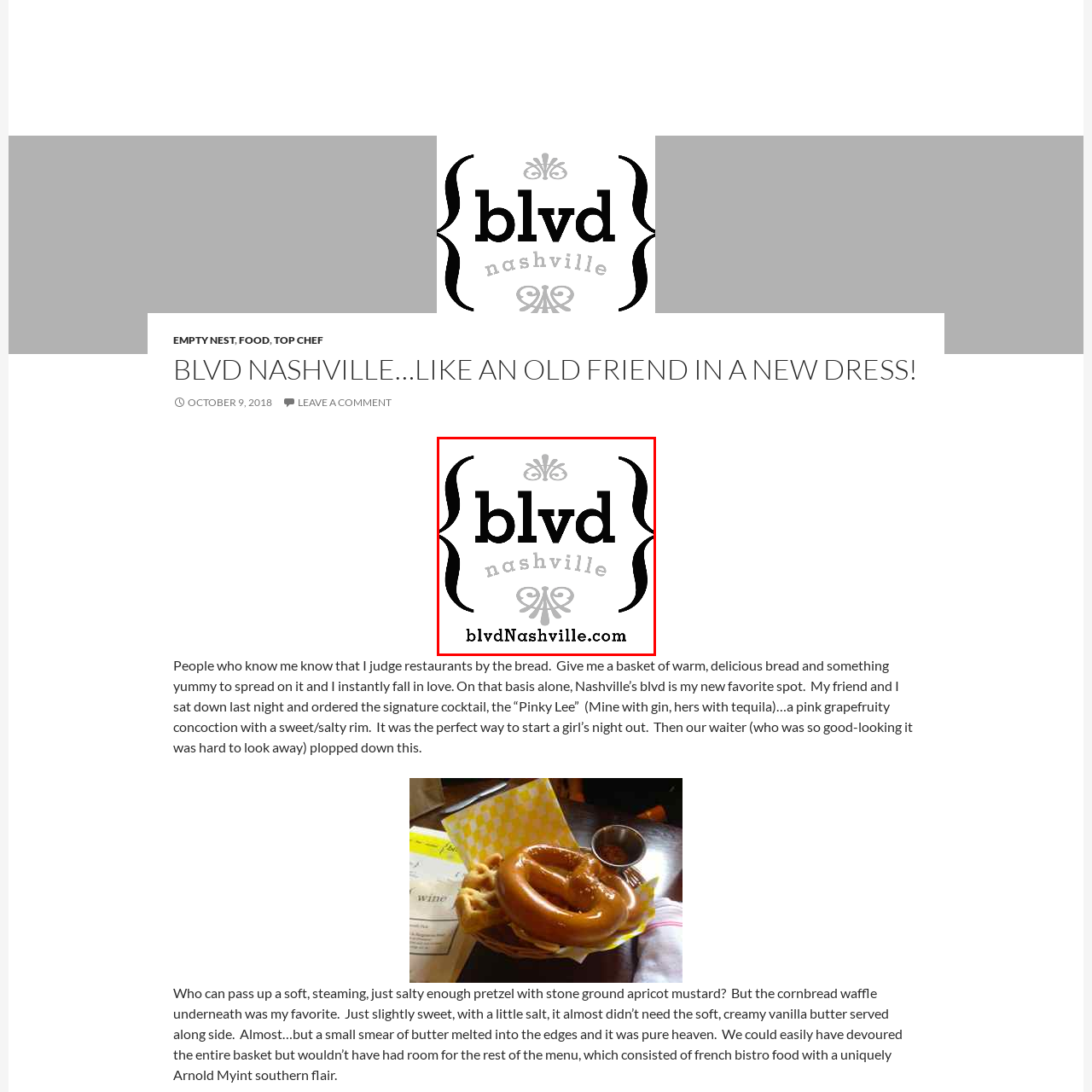Thoroughly describe the content of the image found within the red border.

The image features the logo of "blvd nashville," showcasing a stylish and modern design. The logo prominently displays the word "blvd" in bold black letters, while "nashville" is featured in a smaller, lighter font beneath it. A decorative motif encases the text, enhancing its visual appeal. The overall aesthetic reflects the vibrant and trendy atmosphere of the Nashville dining scene, inviting patrons to experience the charm and culinary offerings of the restaurant. The logo is accompanied by the website address "blvdNashville.com," suggesting a digital presence where further information about the restaurant's menu and ambiance can be found.